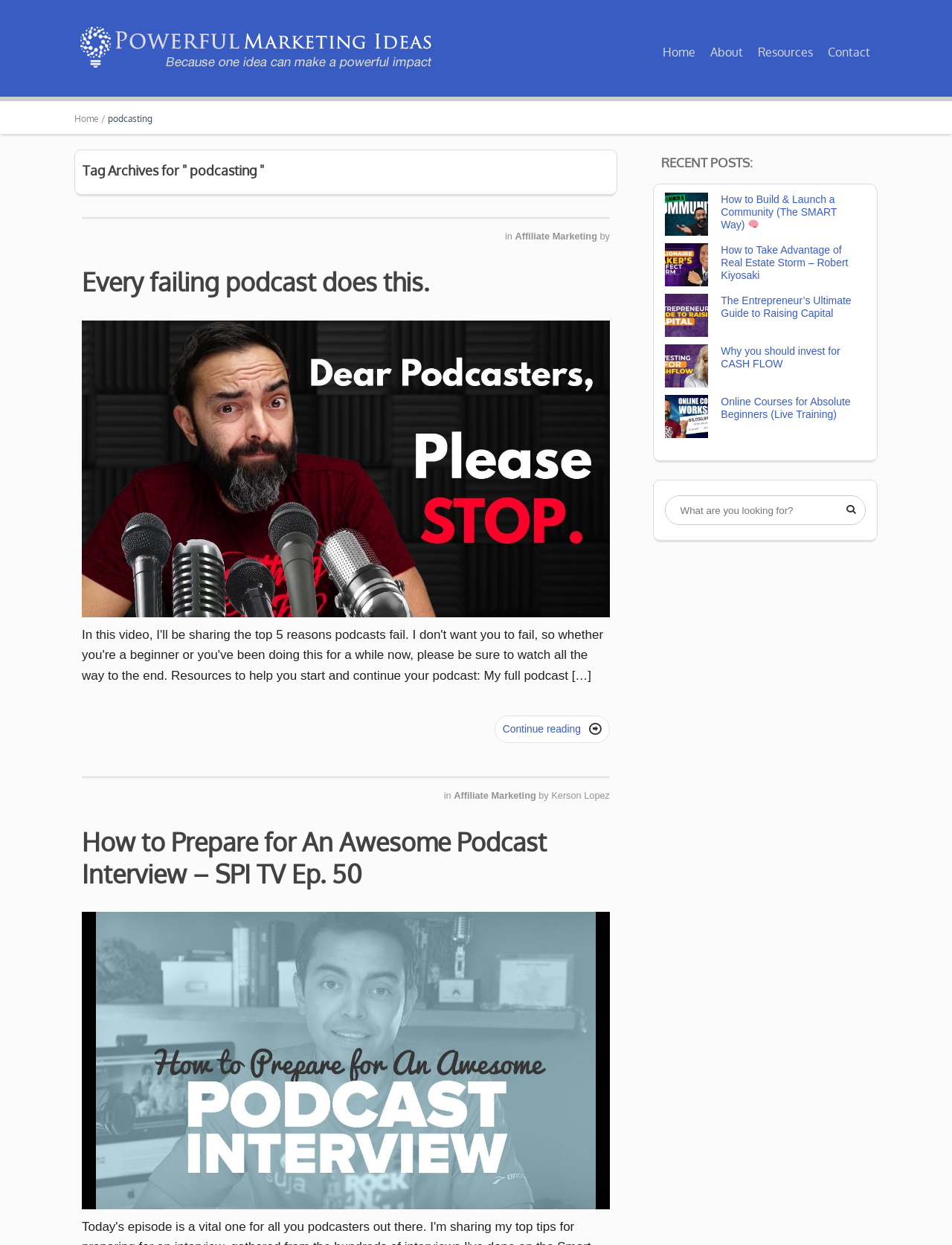Explain in detail what you observe on this webpage.

This webpage is about podcasting and powerful marketing ideas. At the top, there is a layout table with a link to "Powerful Marketing Ideas" accompanied by an image, and a row of navigation links to "Home", "About", "Resources", and "Contact" on the right side.

Below the navigation links, there is a section with a heading "Tag Archives for 'podcasting'" and an article with a title "Every failing podcast does this." This article has a link to continue reading and is accompanied by an image. 

Further down, there are more articles with headings, such as "How to Prepare for An Awesome Podcast Interview – SPI TV Ep. 50", each with a link to continue reading and an image. 

On the right side of the page, there is a complementary section with a heading "RECENT POSTS:" and a list of links to recent posts, including "How to Build & Launch a Community (The SMART Way)", "How to Take Advantage of Real Estate Storm – Robert Kiyosaki", and others. Each post has an accompanying image. 

At the bottom of the right side, there is a search box with a placeholder text "What are you looking for?" and a search button.